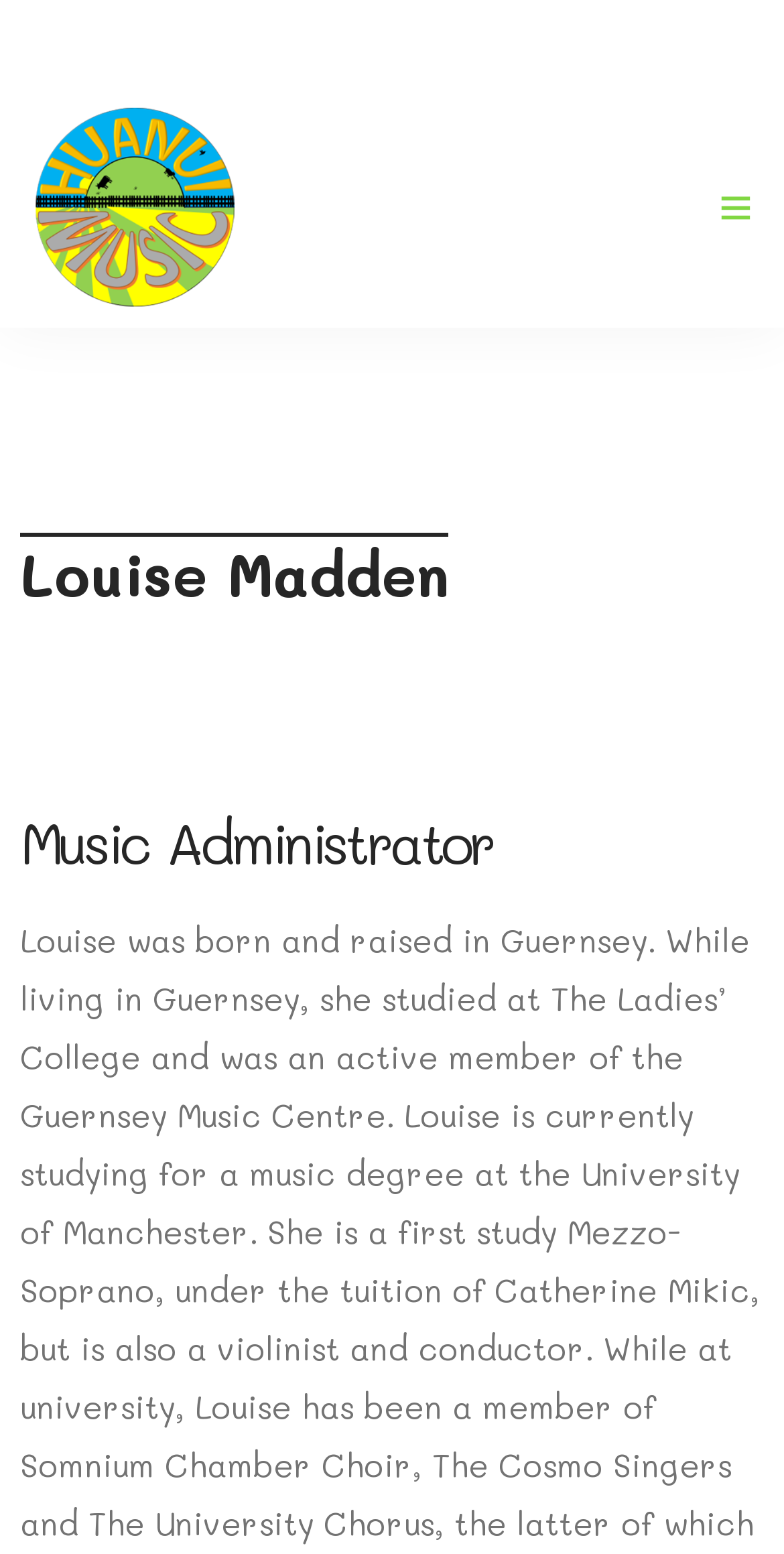Provide a brief response in the form of a single word or phrase:
Is there an image on the webpage?

Yes